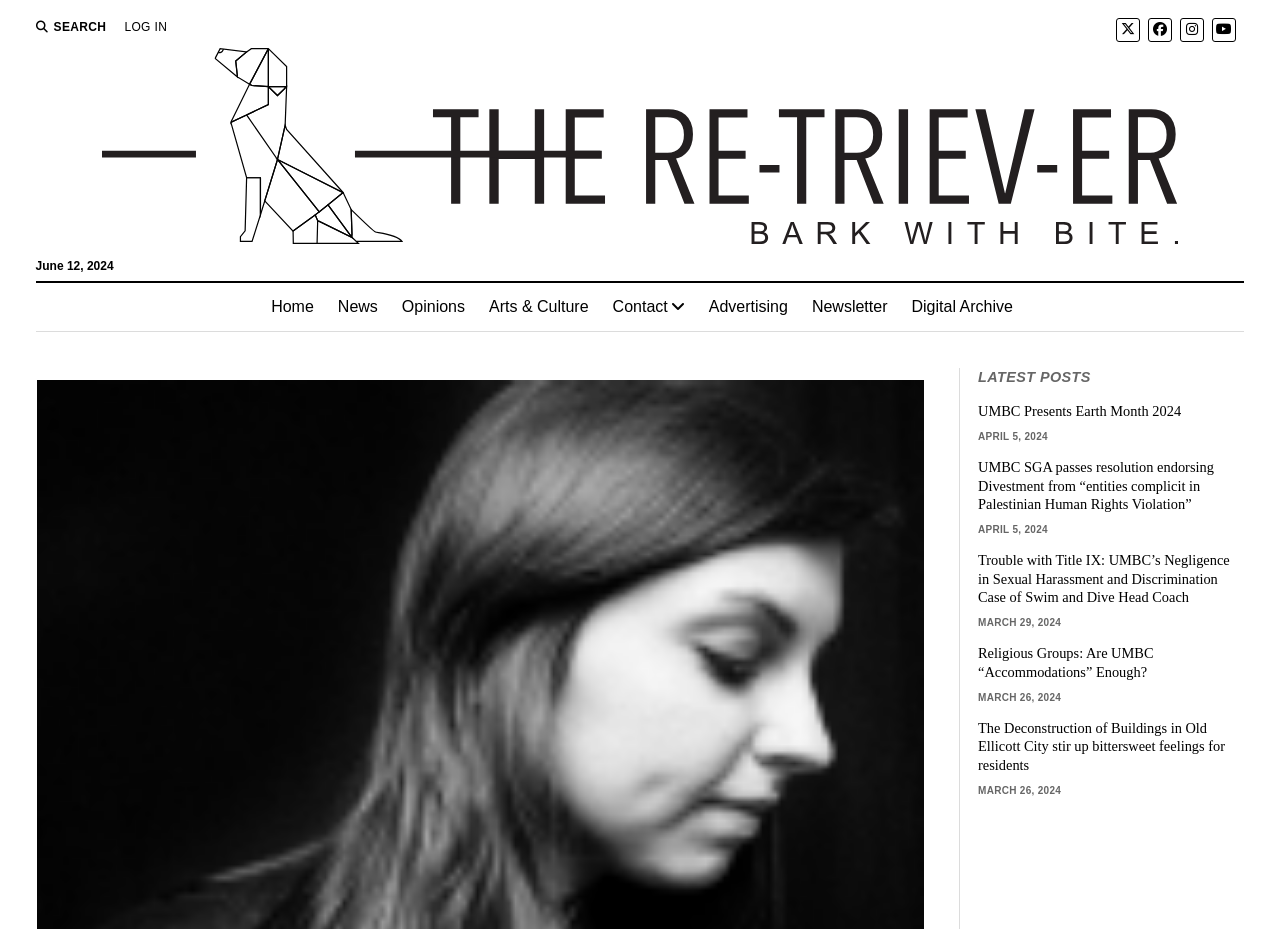Identify the bounding box coordinates for the element that needs to be clicked to fulfill this instruction: "read the latest post about UMBC Presents Earth Month 2024". Provide the coordinates in the format of four float numbers between 0 and 1: [left, top, right, bottom].

[0.764, 0.433, 0.97, 0.453]